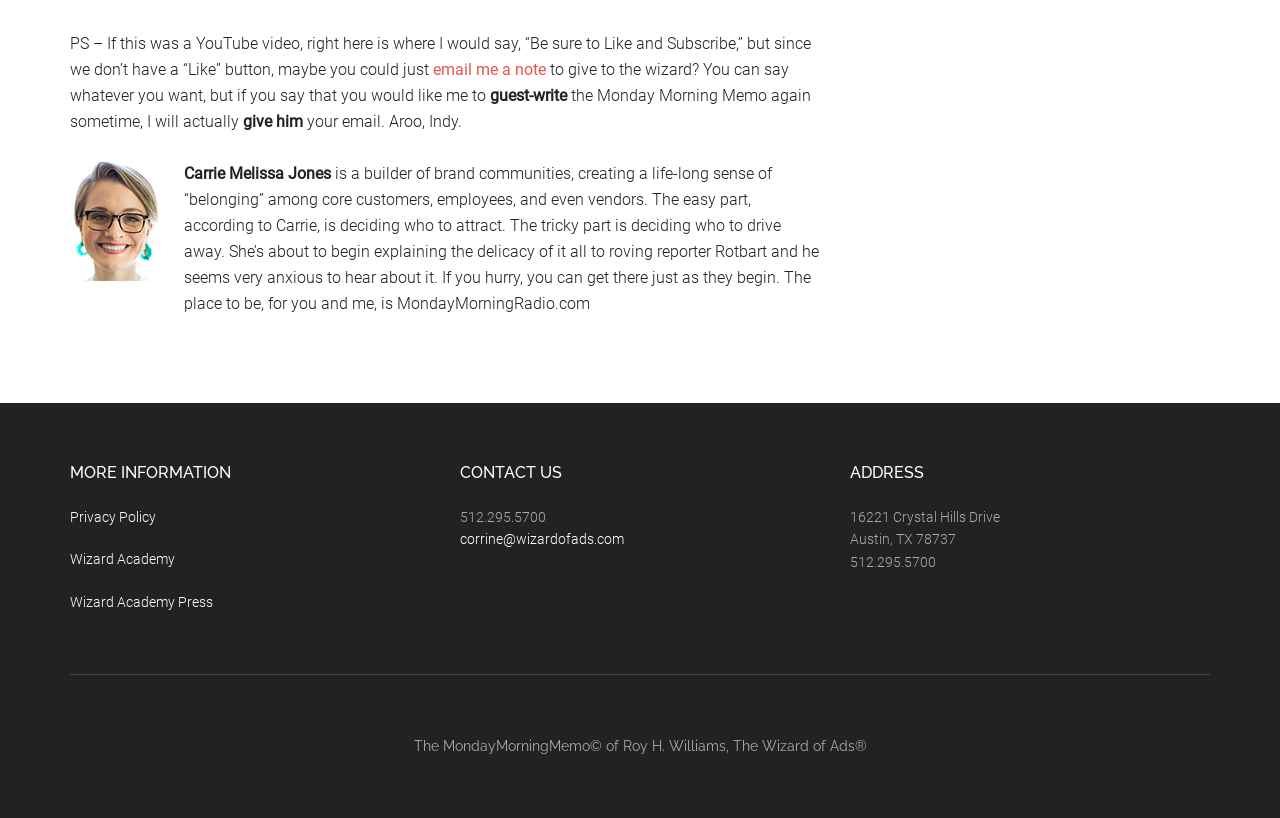Analyze the image and give a detailed response to the question:
What is the address of Wizard Academy?

The address of Wizard Academy is mentioned in the text as '16221 Crystal Hills Drive, Austin, TX 78737' which is located under the 'ADDRESS' heading.